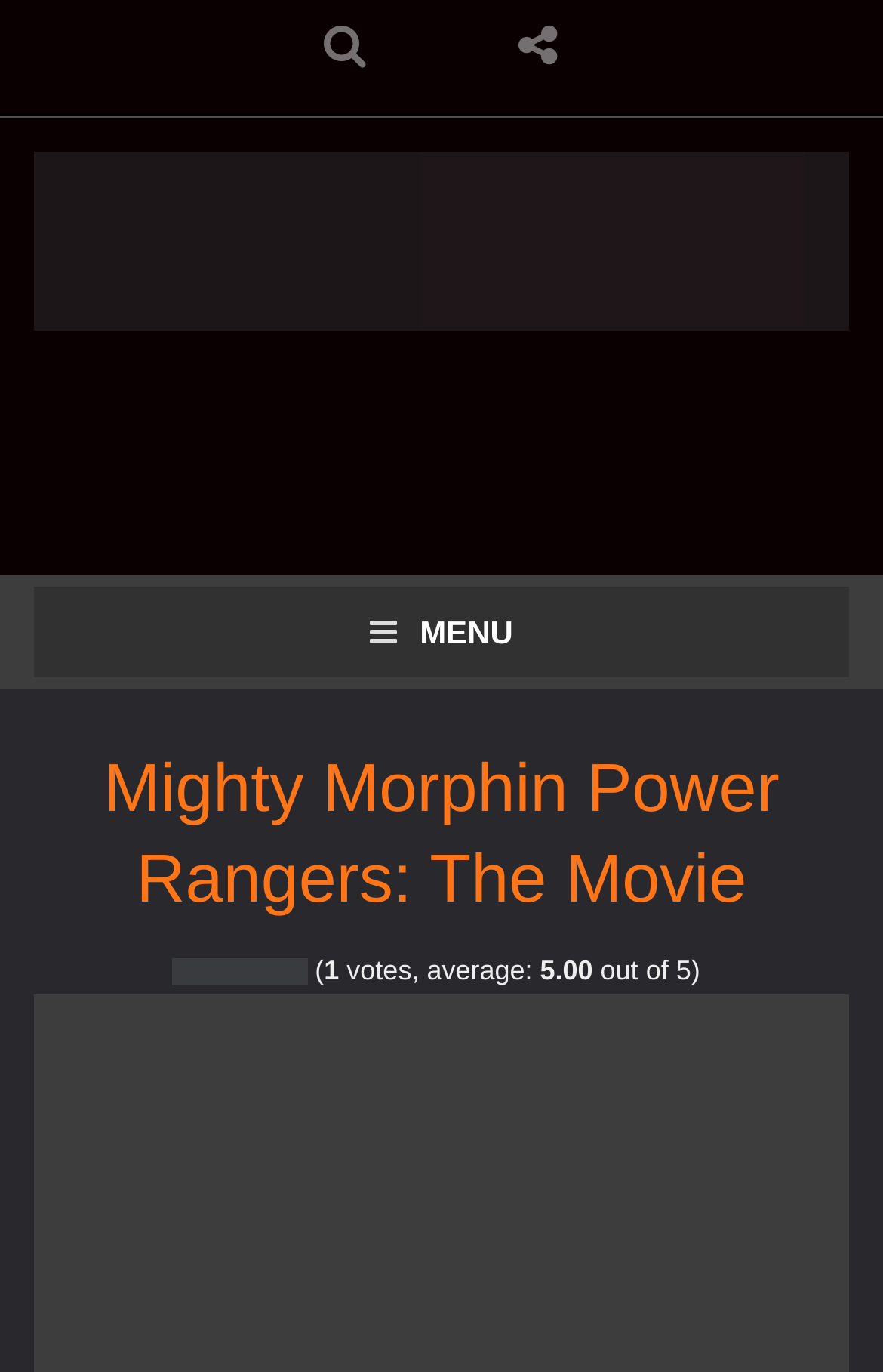Give a detailed account of the webpage's layout and content.

The webpage is dedicated to playing Mighty Morphin Power Rangers: The Movie for free online, specifically for the Sega Genesis/Megadrive console. At the top, there are two links, "SEARCH" and "FOLLOW US", positioned side by side. Below them, there are seven social media links, including Facebook, Twitter, and YouTube, arranged vertically.

On the left side, there is a link to "Arcader | Free Arcade Games" with an accompanying image. Below this link, there is an advertisement iframe. A "MENU" button is located below the advertisement.

The main content of the webpage is headed by a large title, "Mighty Morphin Power Rangers: The Movie", which is followed by a rating system consisting of five star images and a text description indicating the average rating of 5.00 out of 5, based on 1 vote.